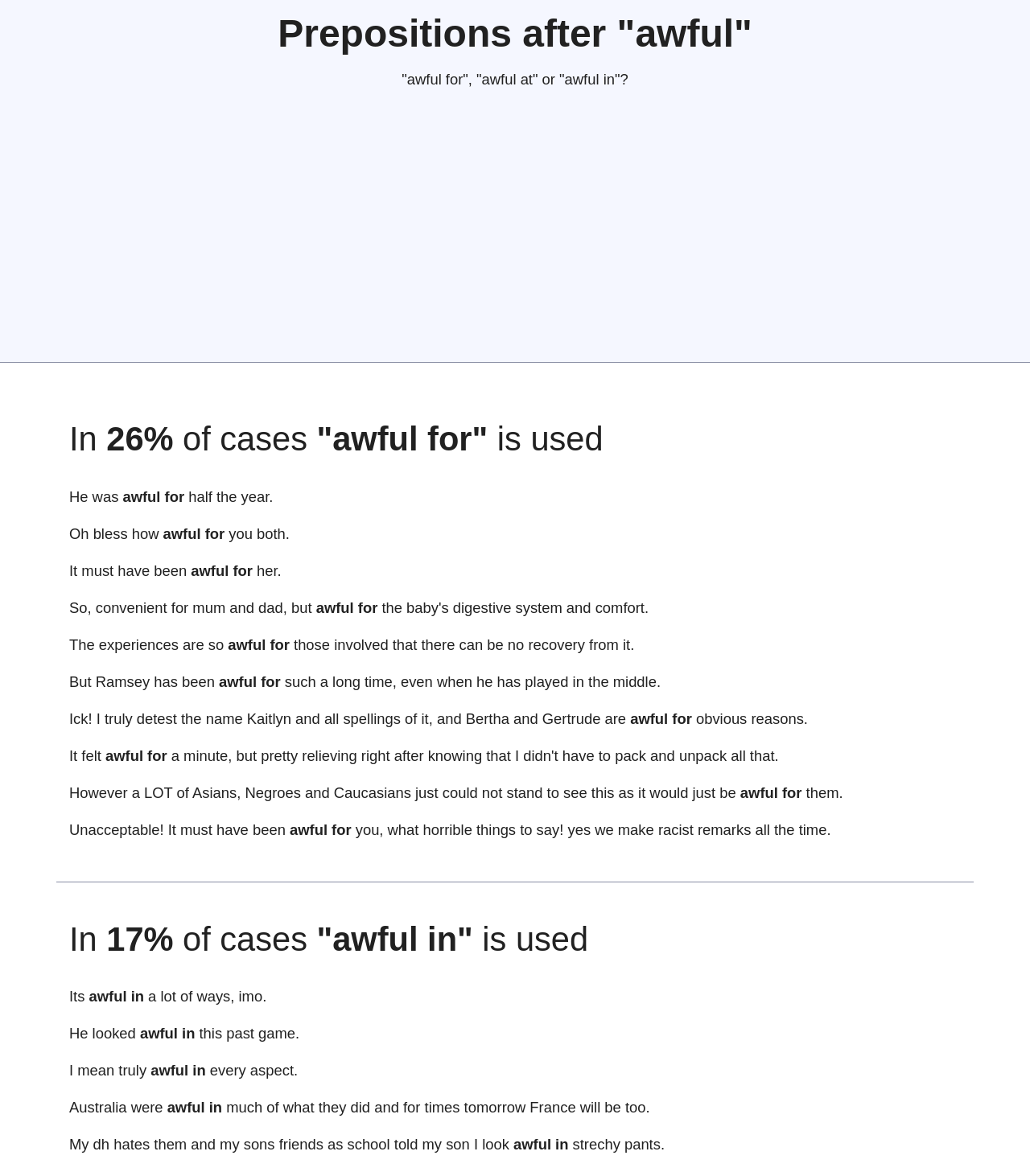How many sentences contain the phrase 'awful in'?
Kindly offer a comprehensive and detailed response to the question.

I counted the sentences that contain the phrase 'awful in' by scanning the webpage. I found three sentences that contain this phrase, which are 'He looked awful in this past game.', 'Australia were awful in much of what they did and for times tomorrow France will be too.', and 'Its a lot of ways, imo.'